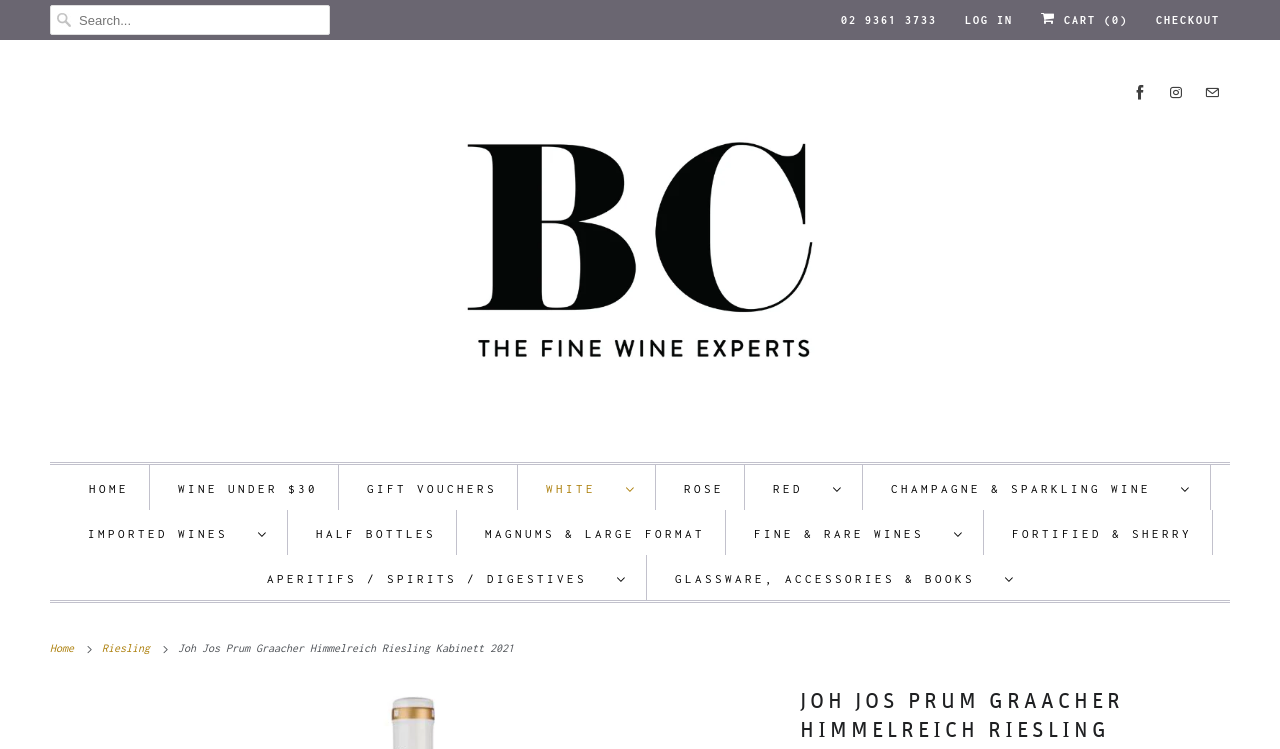Please identify the bounding box coordinates of the clickable element to fulfill the following instruction: "Call the store". The coordinates should be four float numbers between 0 and 1, i.e., [left, top, right, bottom].

[0.657, 0.007, 0.732, 0.047]